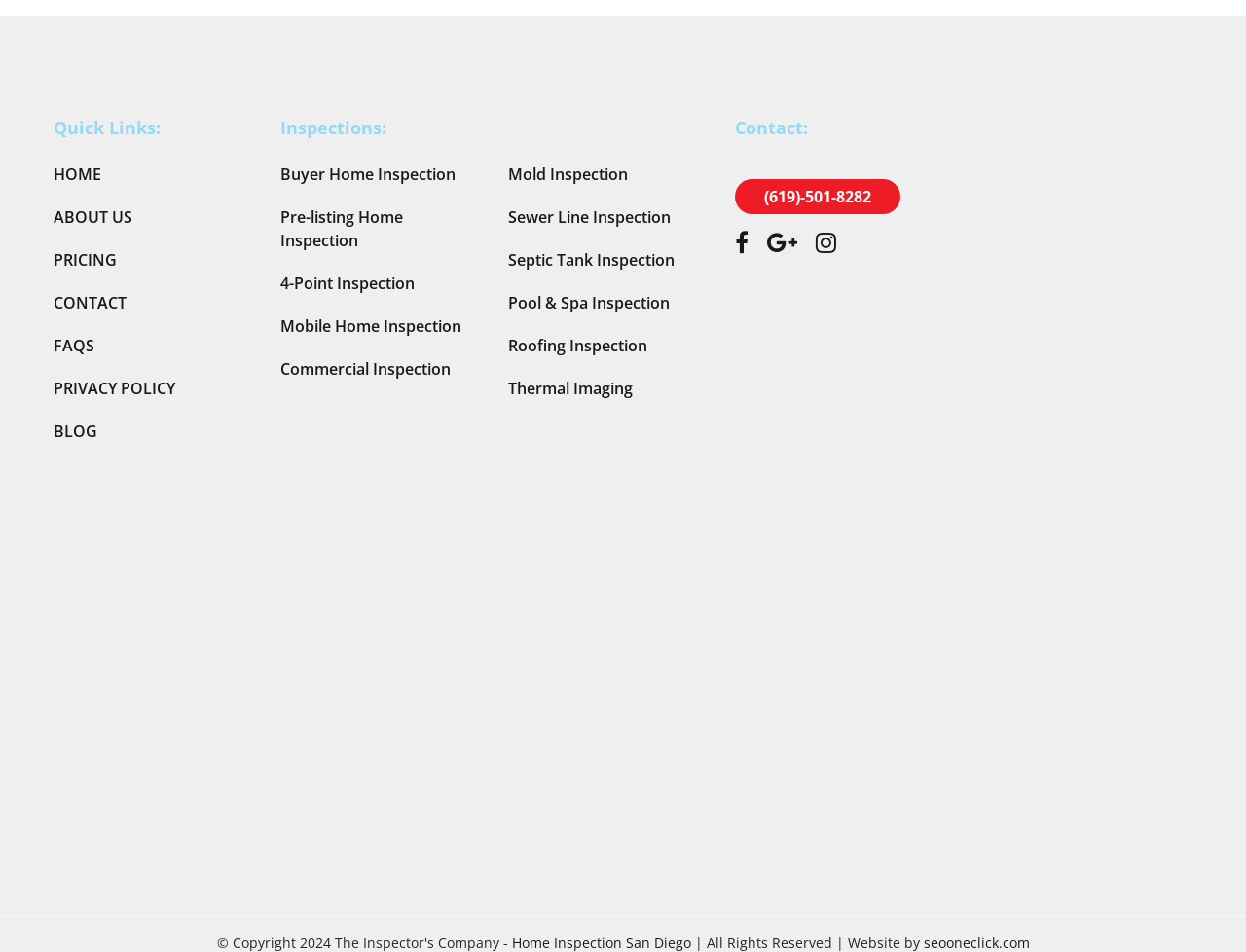Please give the bounding box coordinates of the area that should be clicked to fulfill the following instruction: "Click on the HOME link". The coordinates should be in the format of four float numbers from 0 to 1, i.e., [left, top, right, bottom].

[0.043, 0.172, 0.081, 0.195]